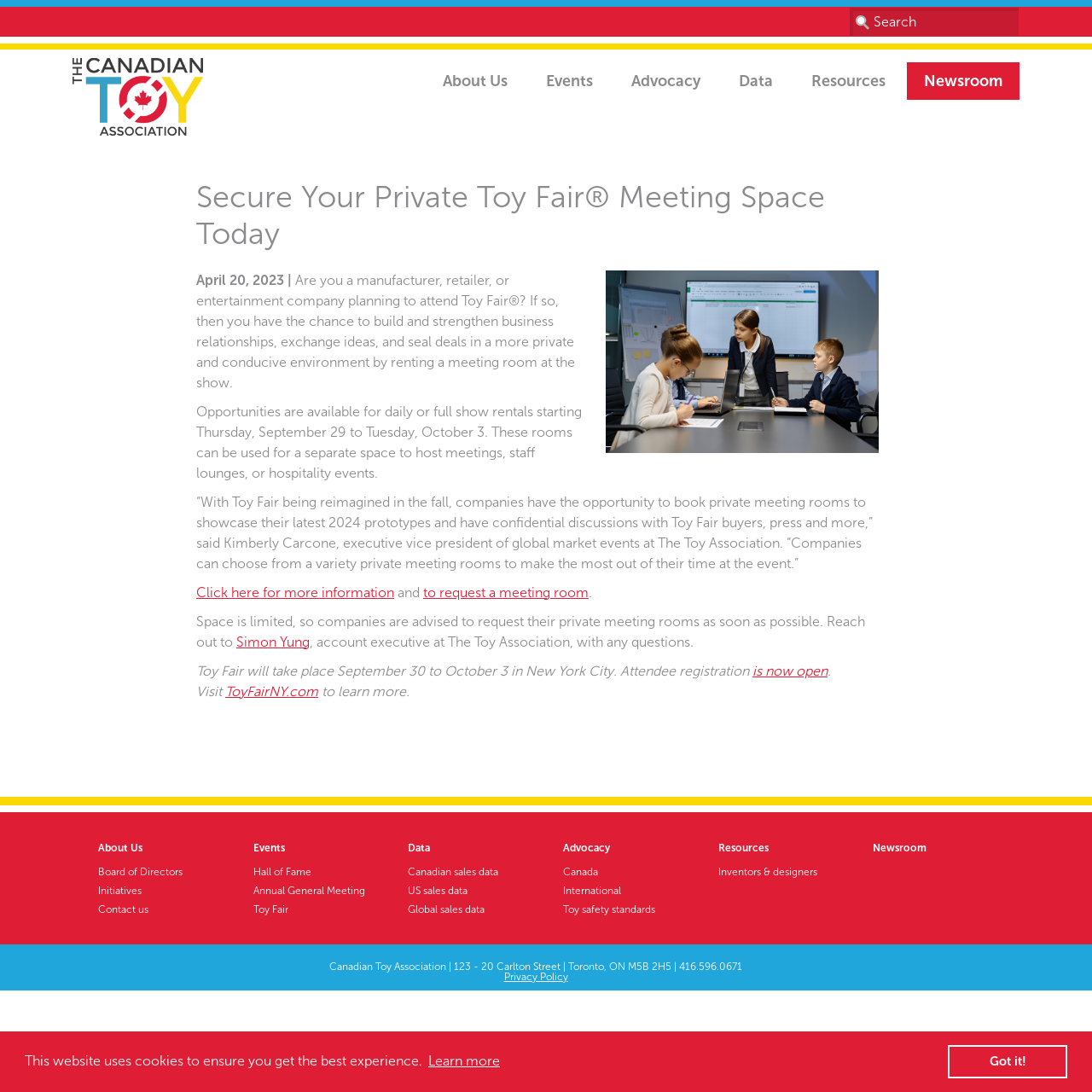Specify the bounding box coordinates of the area to click in order to execute this command: 'Visit ToyFairNY.com'. The coordinates should consist of four float numbers ranging from 0 to 1, and should be formatted as [left, top, right, bottom].

[0.206, 0.625, 0.291, 0.64]